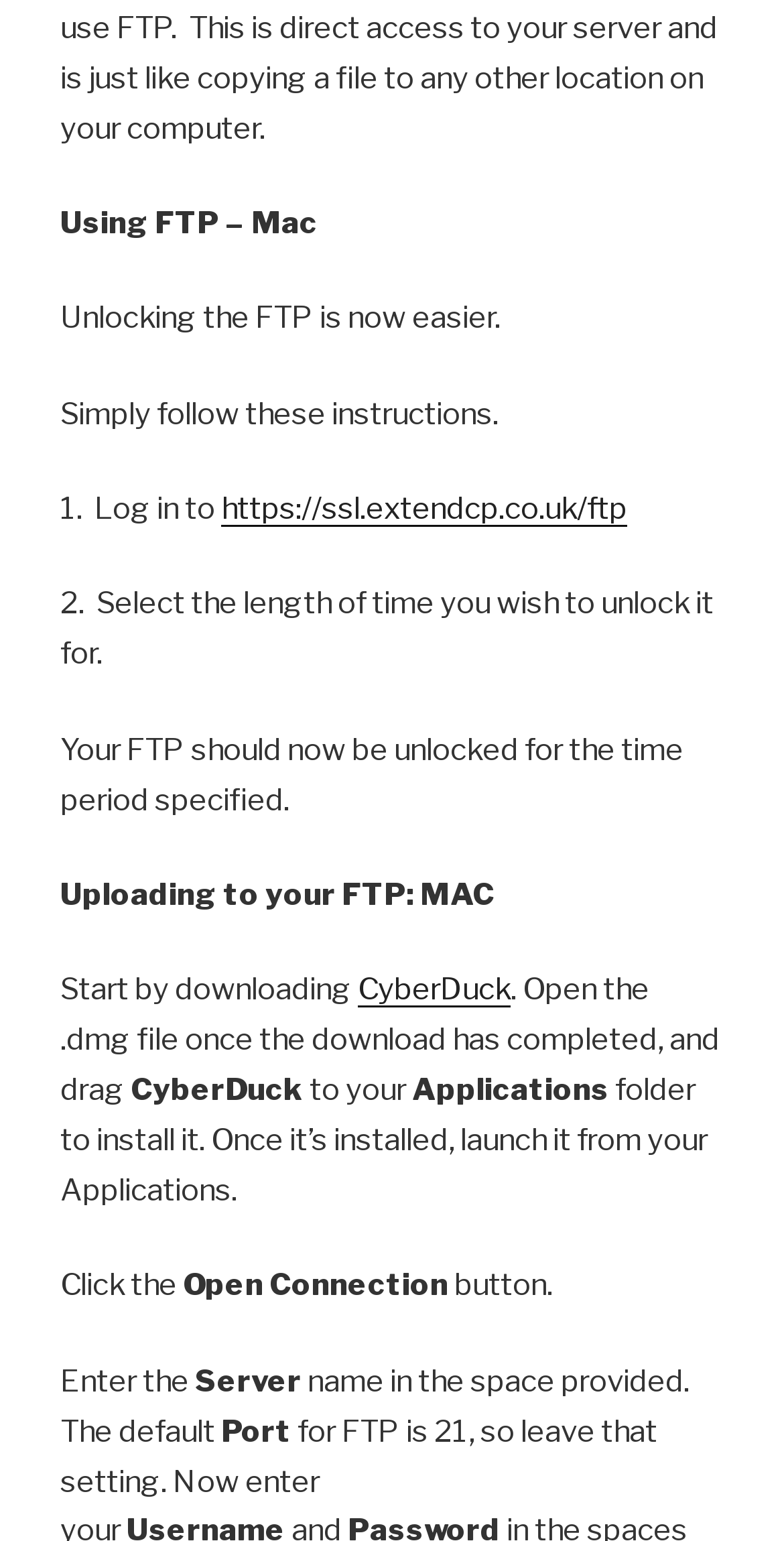Provide a brief response to the question using a single word or phrase: 
How long can FTP be unlocked for?

Varies